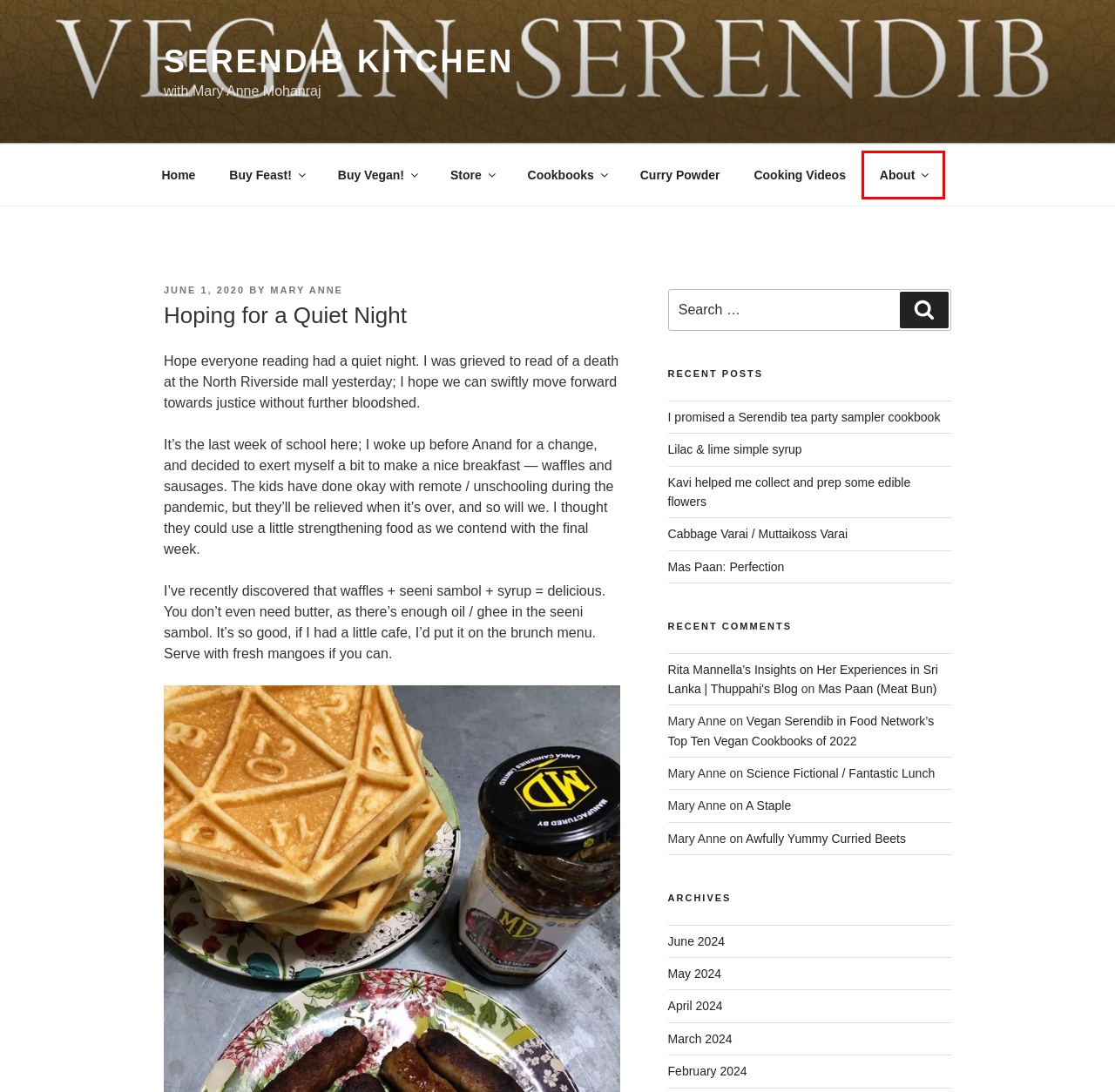You have been given a screenshot of a webpage, where a red bounding box surrounds a UI element. Identify the best matching webpage description for the page that loads after the element in the bounding box is clicked. Options include:
A. A Staple – Serendib Kitchen
B. Awfully Yummy Curried Beets – Serendib Kitchen
C. About – Serendib Kitchen
D. Mary Anne – Serendib Kitchen
E. February 2024 – Serendib Kitchen
F. Mas Paan (Meat Bun) – Serendib Kitchen
G. May 2024 – Serendib Kitchen
H. Serendib Kitchen – with Mary Anne Mohanraj

C